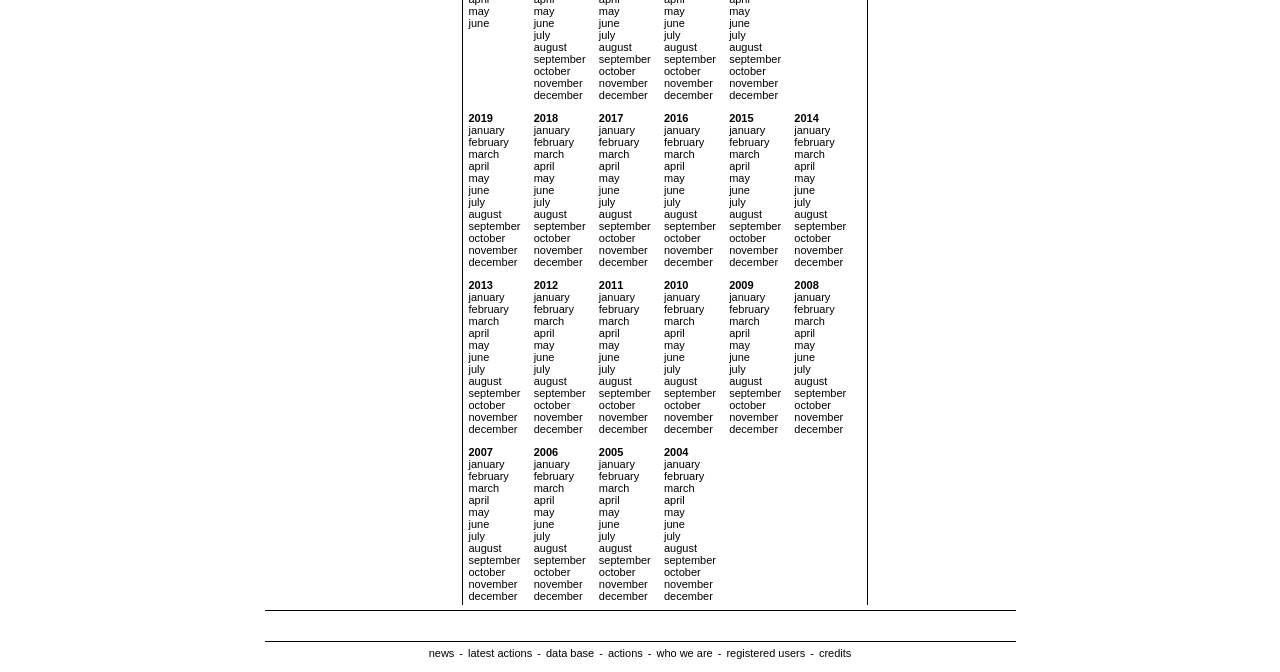Refer to the screenshot and answer the following question in detail:
What is the purpose of the image in the table?

The image is located in the first column of the table and appears to be a decorative element or an icon. It does not contain any text or provide additional information about the months or years listed in the table.